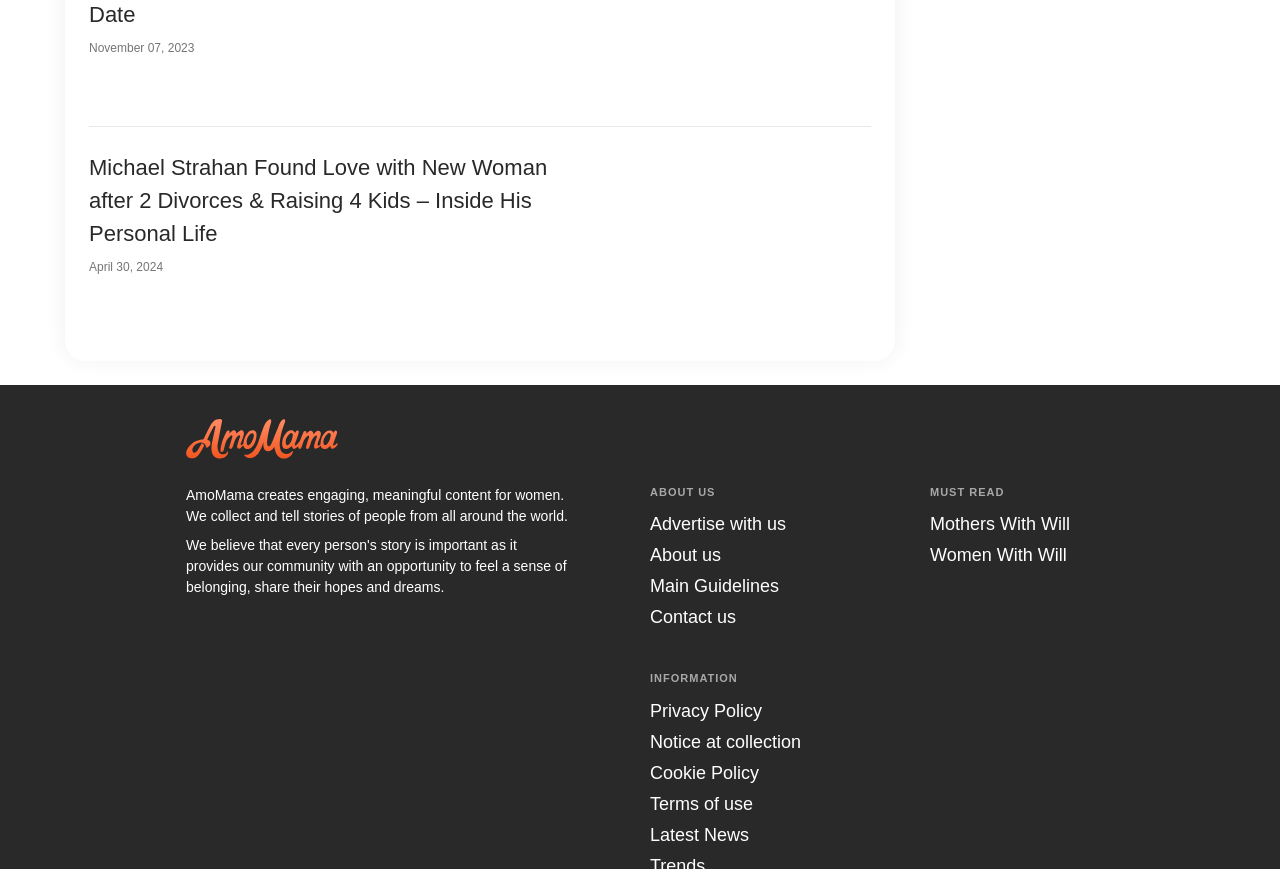Determine the bounding box coordinates for the clickable element to execute this instruction: "read about Michael Strahan's personal life". Provide the coordinates as four float numbers between 0 and 1, i.e., [left, top, right, bottom].

[0.07, 0.178, 0.427, 0.283]